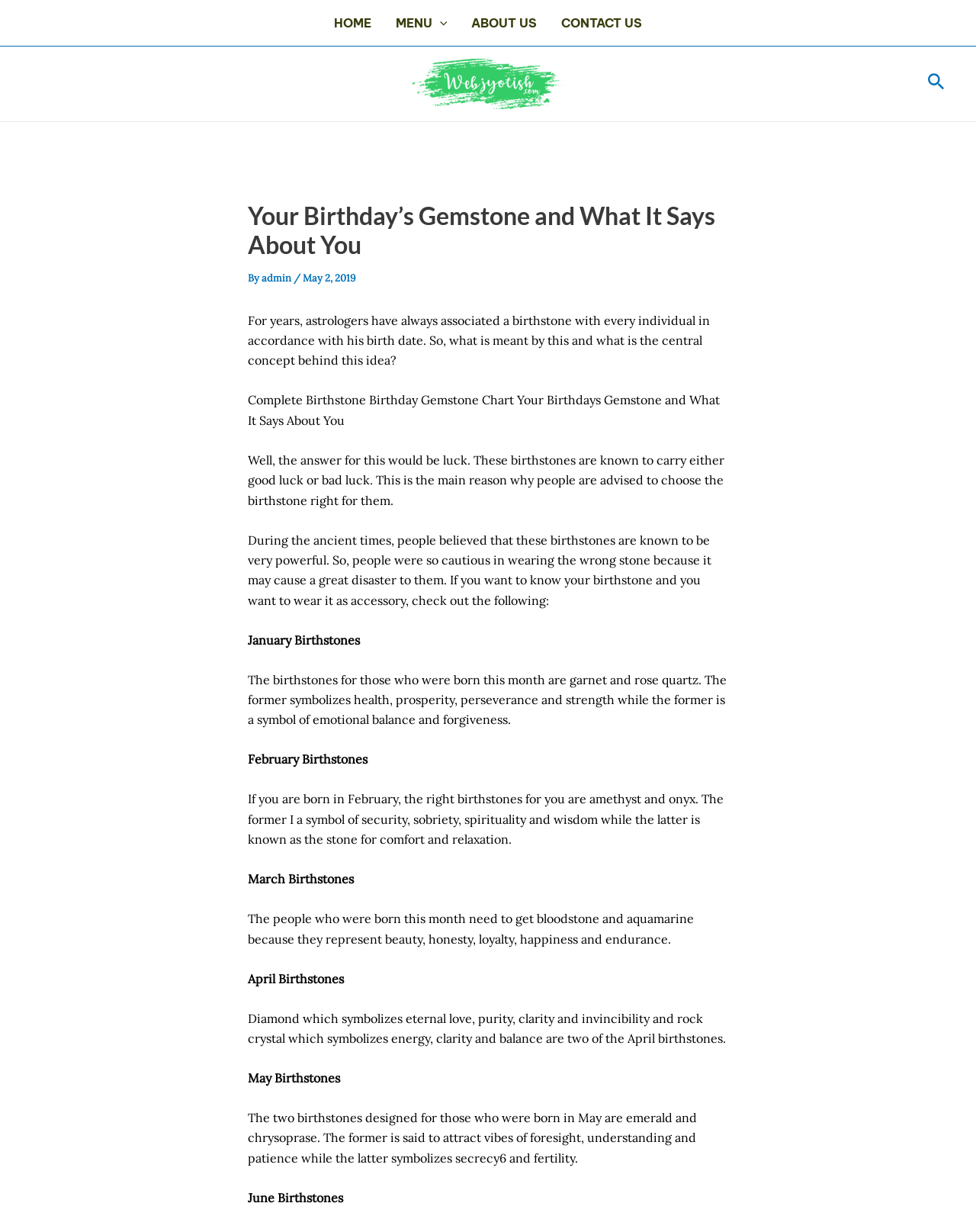Provide a thorough description of the webpage's content and layout.

The webpage is about birthstones and their meanings. At the top, there is a navigation bar with links to "HOME", "MENU", "ABOUT US", and "CONTACT US". Next to the navigation bar, there is a logo "WebJyotish" with an image. On the top right, there is a search icon link.

The main content of the webpage is divided into sections, each describing the birthstones for a specific month. The title of the webpage "Your Birthday’s Gemstone And What It Says About You" is displayed prominently at the top. Below the title, there is a brief introduction to the concept of birthstones and their significance.

The first section is about January birthstones, which are garnet and rose quartz. The text explains the symbolism behind each stone. This pattern is repeated for each month, with sections dedicated to February, March, April, May, and June birthstones. Each section lists the birthstones for that month and their meanings.

The text is organized in a clear and concise manner, with each section building on the previous one to provide a comprehensive guide to birthstones and their significance.